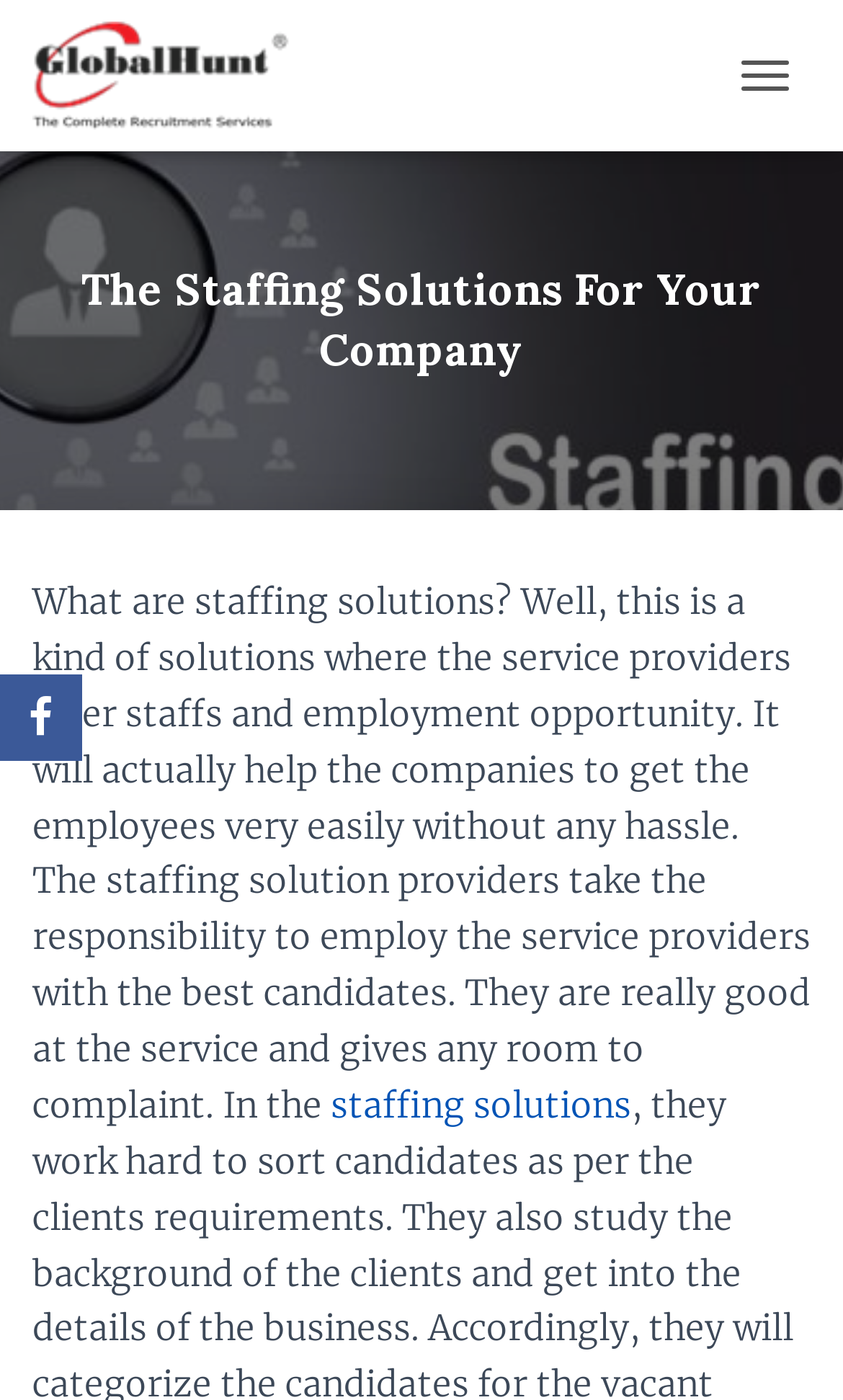Describe every aspect of the webpage comprehensively.

The webpage is about staffing solutions, with the title "The Staffing Solutions For Your Company - GlobalHunt" at the top. At the top left, there is a logo image of "GlobalHunt" accompanied by a link to the same name. Below the title, there is a heading that repeats the title. 

On the top right, there is a button labeled "TOGGLE NAVIGATION". 

Below the heading, there is a paragraph of text that explains what staffing solutions are. The text describes staffing solutions as a service that provides staff and employment opportunities to companies, making it easy for them to find employees without hassle. The text also mentions that the staffing solution providers take responsibility for employing the best candidates and provide good service.

The paragraph contains a link to "staffing solutions" near the bottom. 

At the bottom left, there is a link to "Facebook".